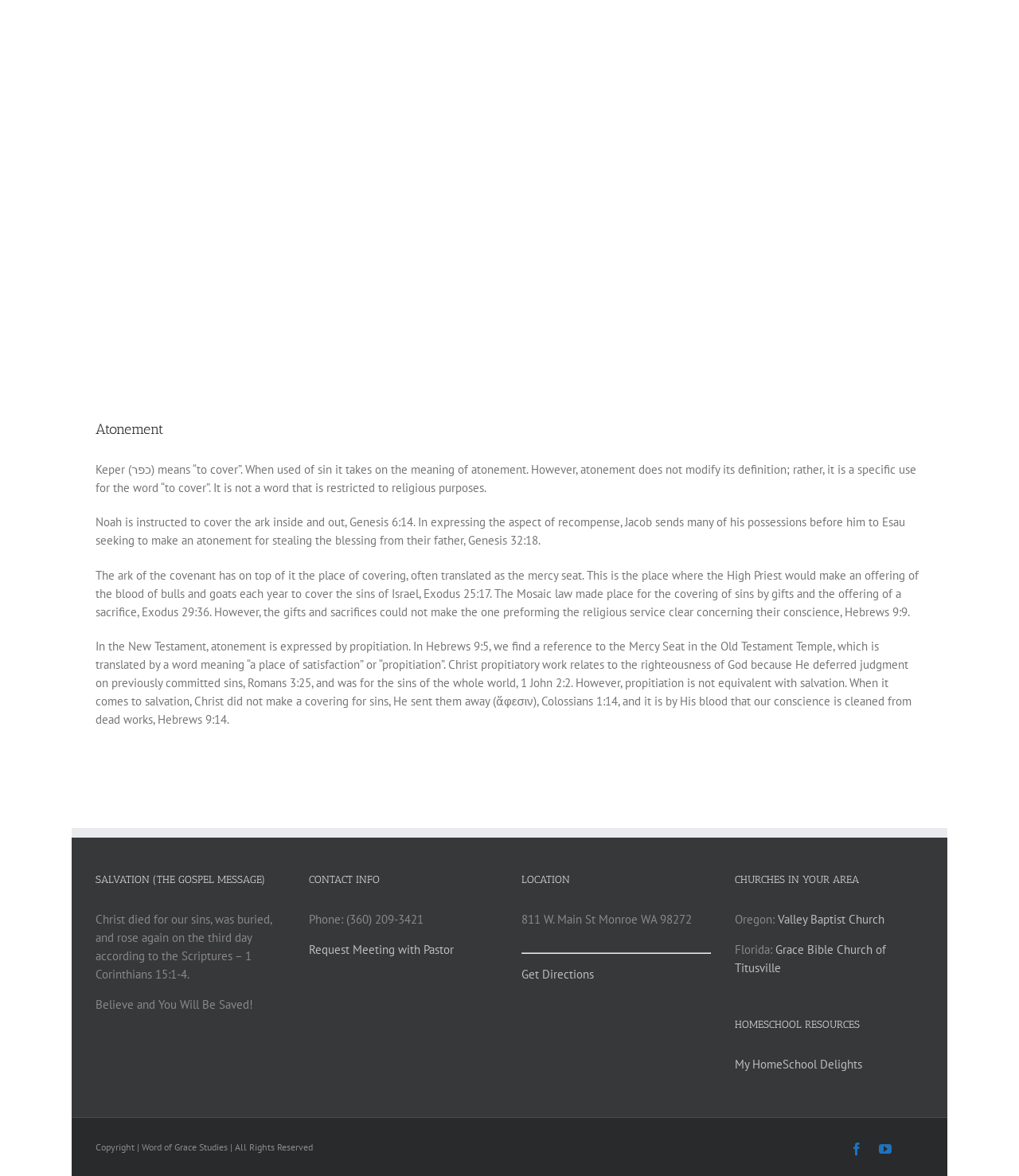Respond concisely with one word or phrase to the following query:
What is the meaning of Keper in Hebrew?

to cover